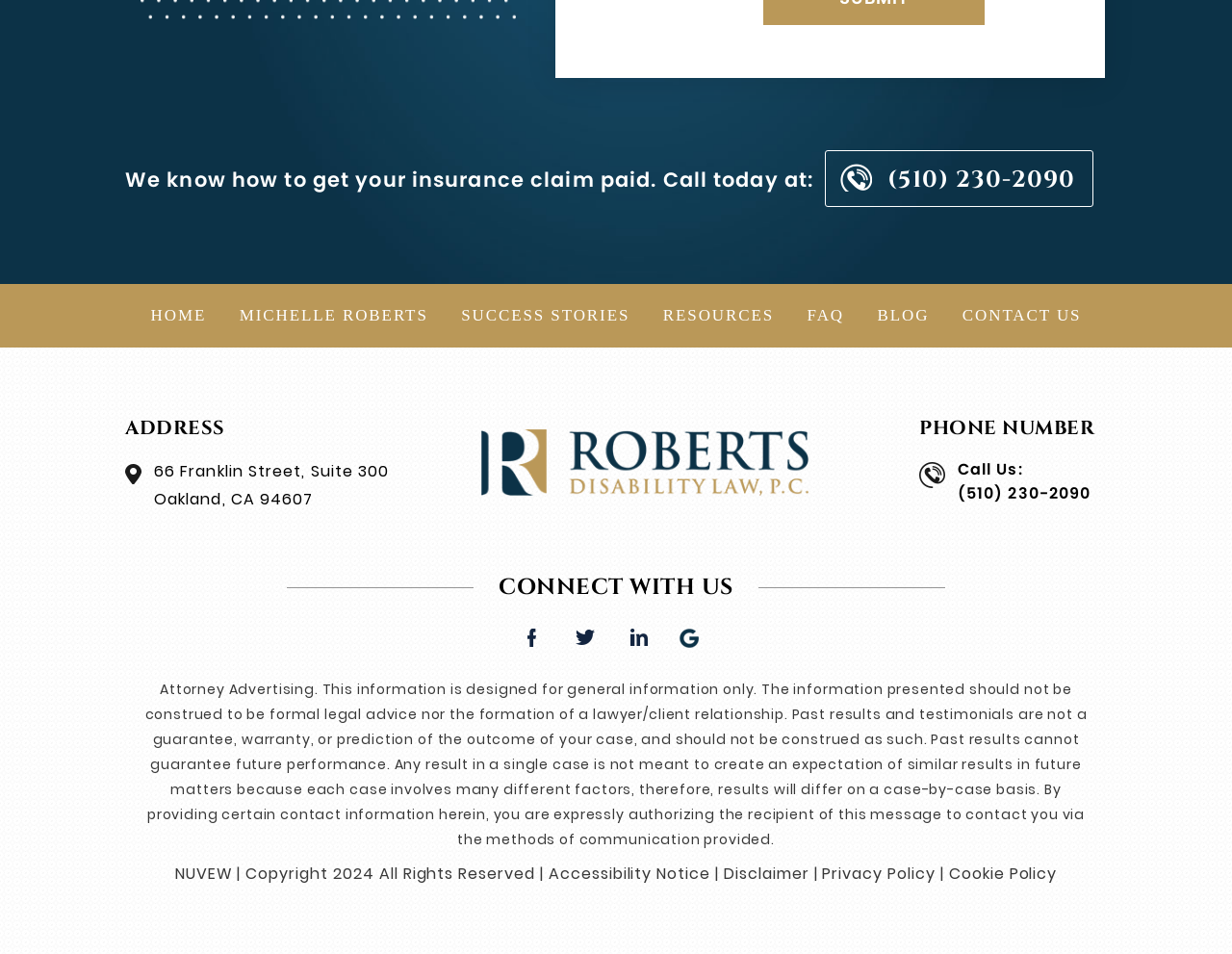Using a single word or phrase, answer the following question: 
What is the phone number to call for insurance claims?

(510) 230-2090